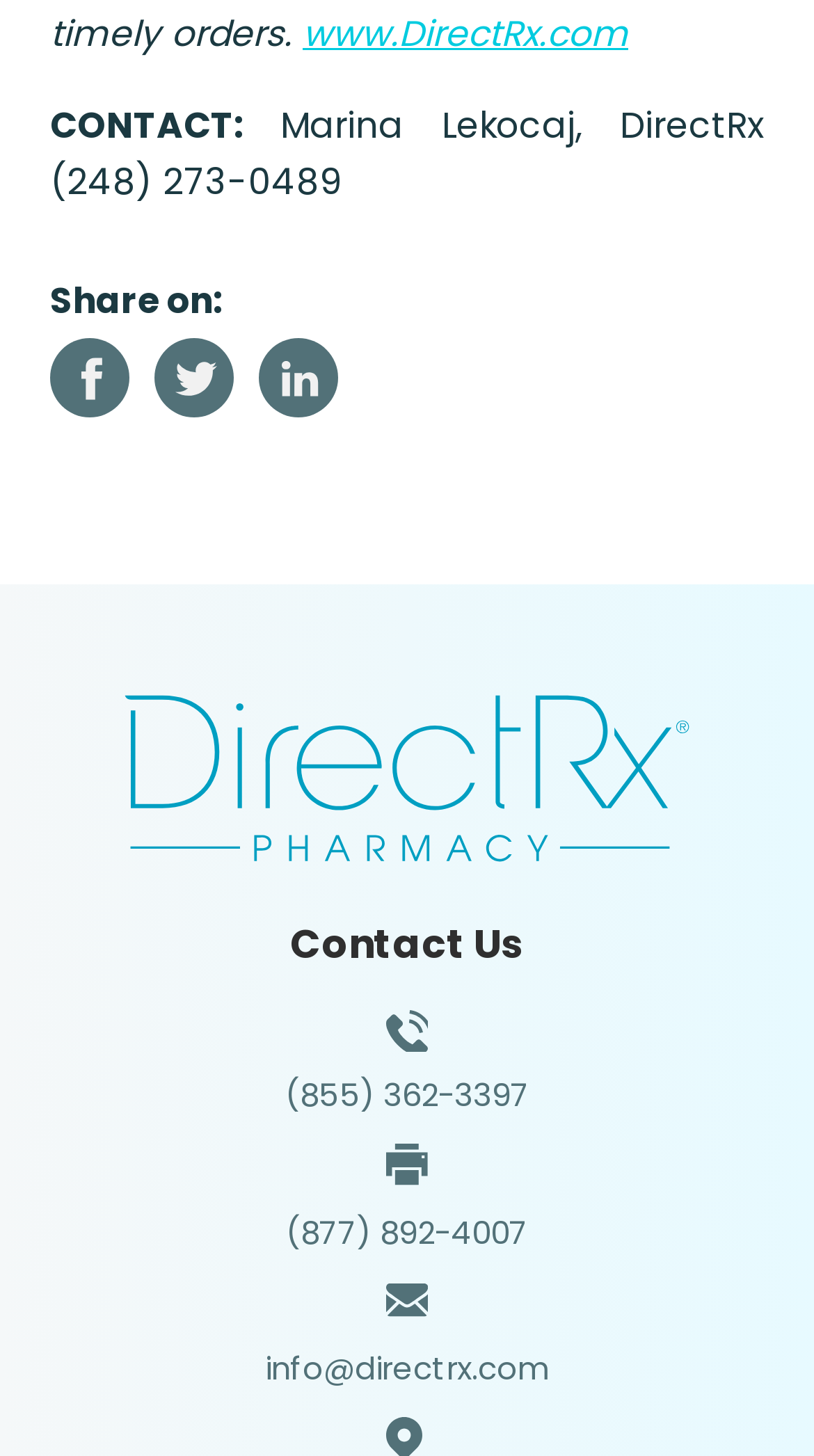How many social media platforms are listed for sharing?
Refer to the image and provide a thorough answer to the question.

I counted the number of social media platforms listed in the 'Share on:' section, which includes Facebook, Twitter, and LinkedIn, for a total of 3 platforms.